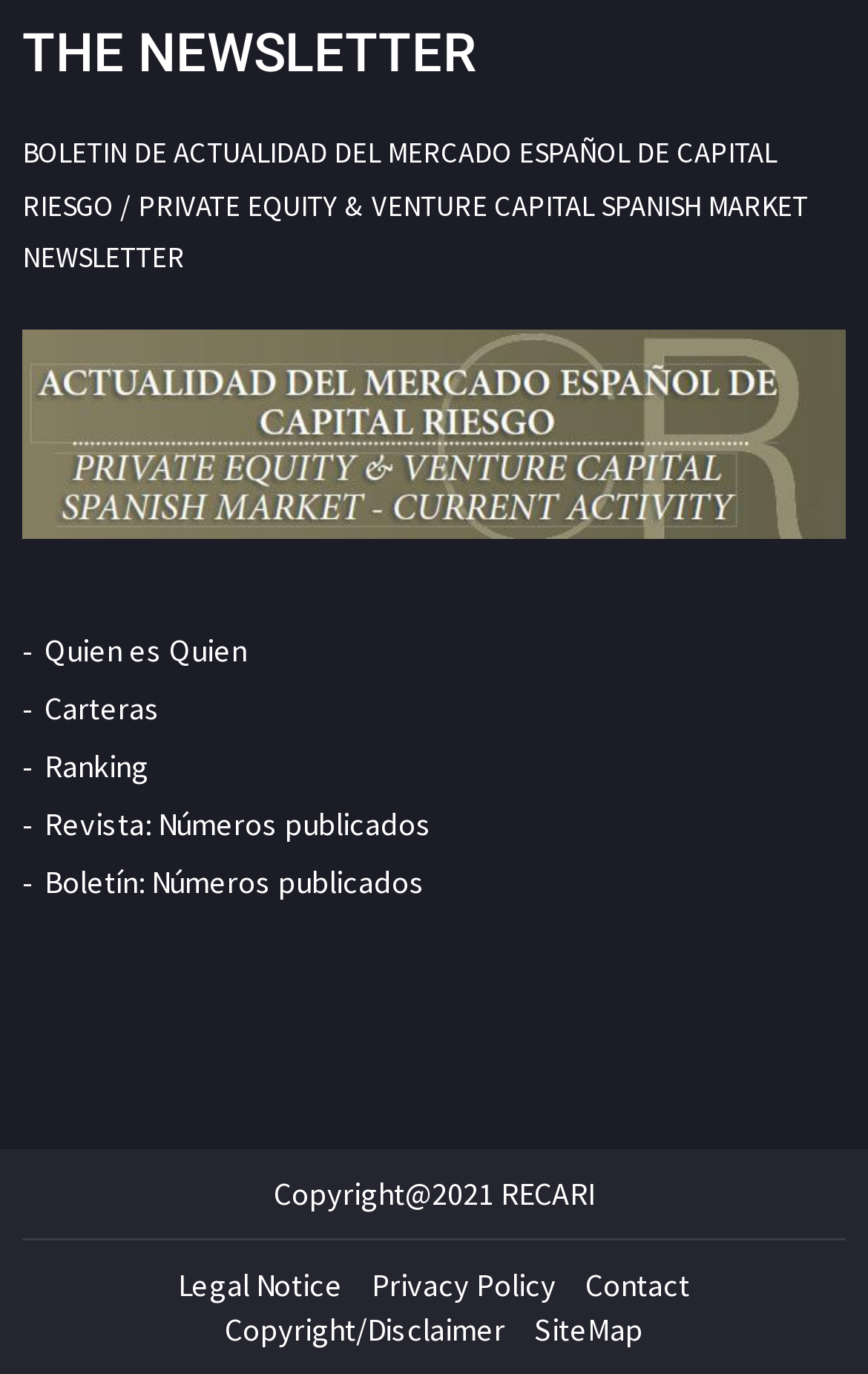From the element description: "Privacy Policy", extract the bounding box coordinates of the UI element. The coordinates should be expressed as four float numbers between 0 and 1, in the order [left, top, right, bottom].

[0.415, 0.92, 0.654, 0.949]